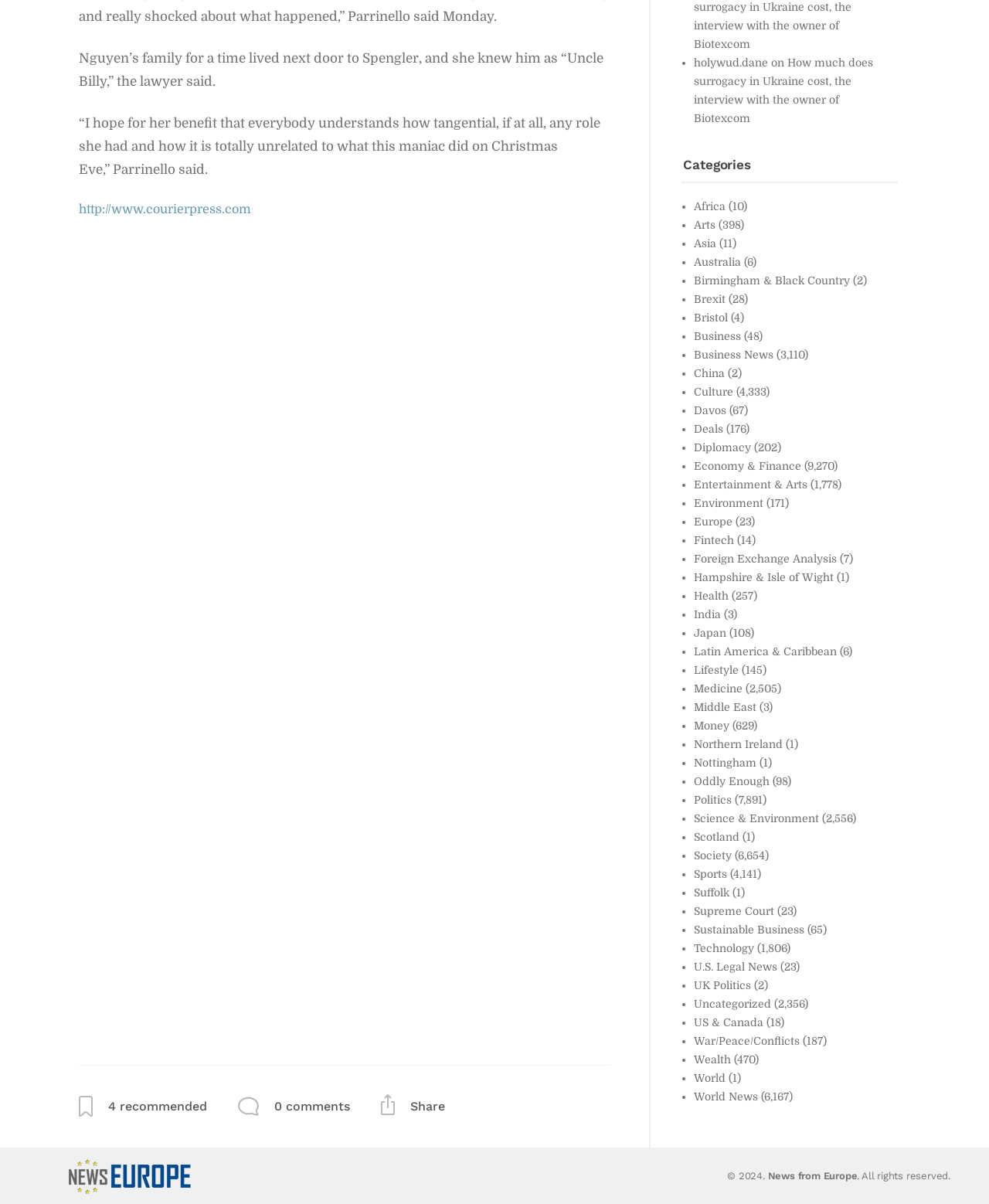What is the number of comments on the article?
Based on the visual content, answer with a single word or a brief phrase.

0